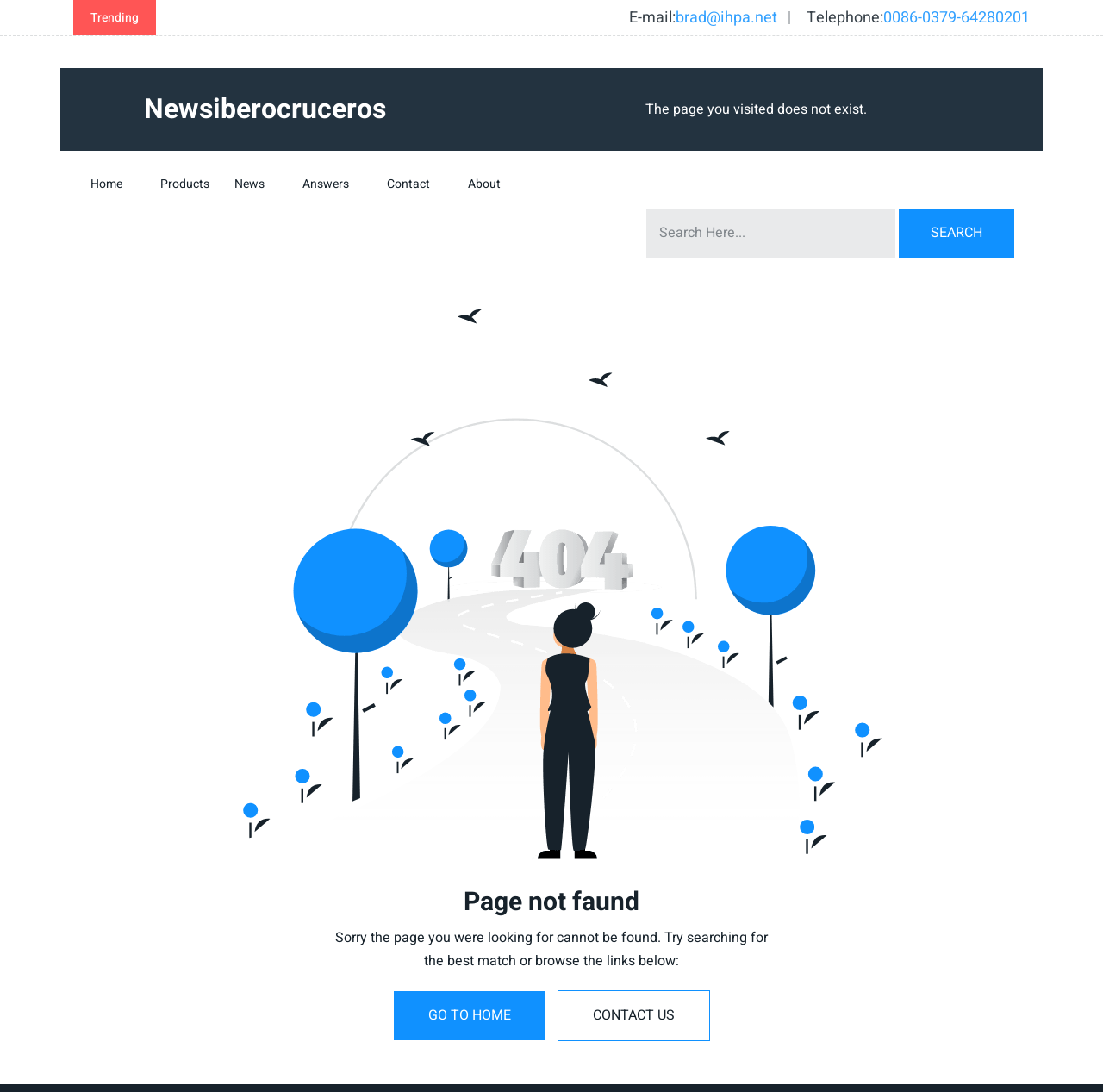What is the current page status?
Provide a detailed and well-explained answer to the question.

The current page status is indicated by the heading 'Page not faund' and the static text 'Sorry the page you were looking for cannot be found.' which suggests that the page the user is trying to access does not exist.